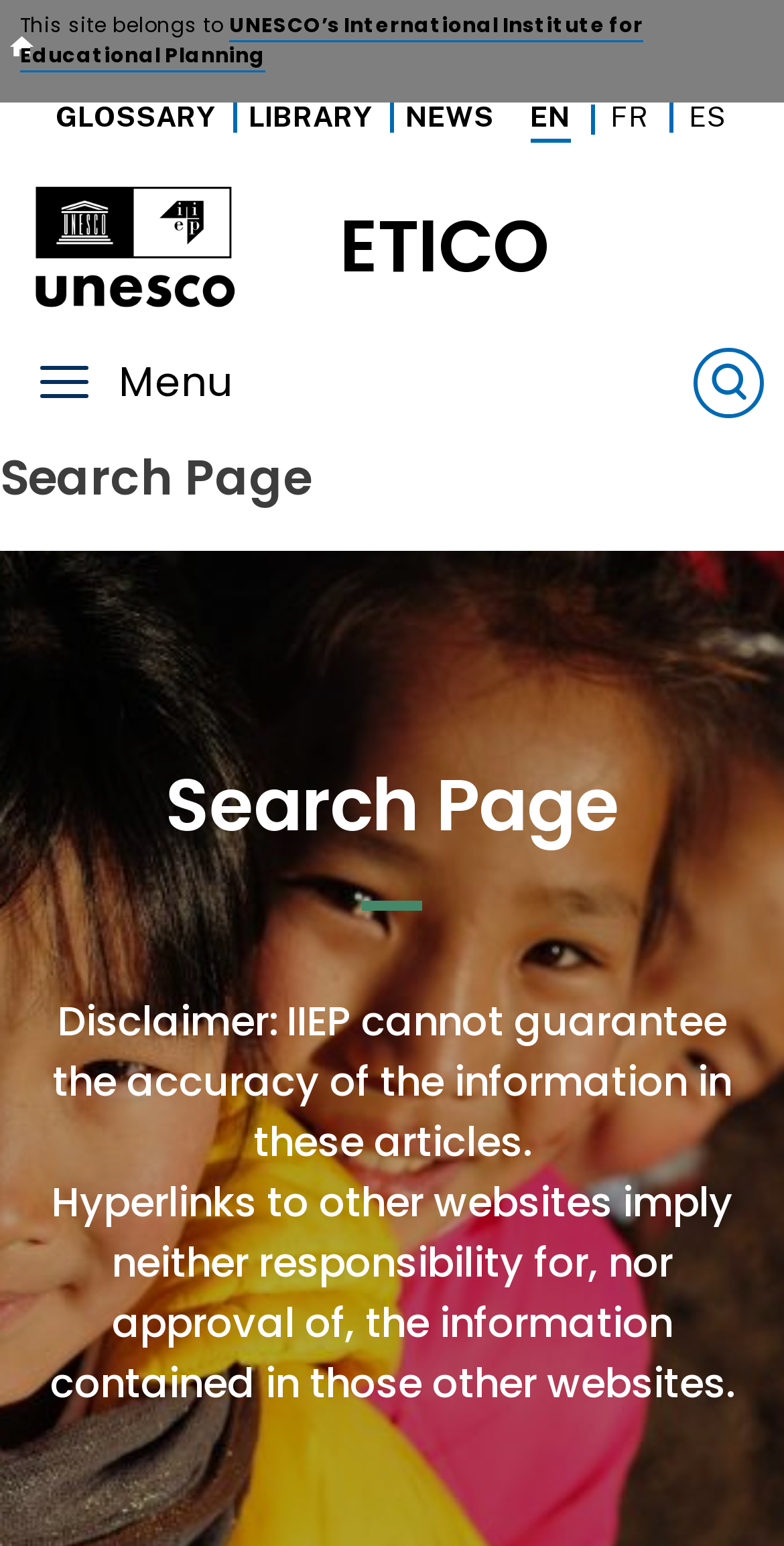Please determine the bounding box coordinates for the element that should be clicked to follow these instructions: "Open the menu".

[0.0, 0.215, 0.333, 0.28]